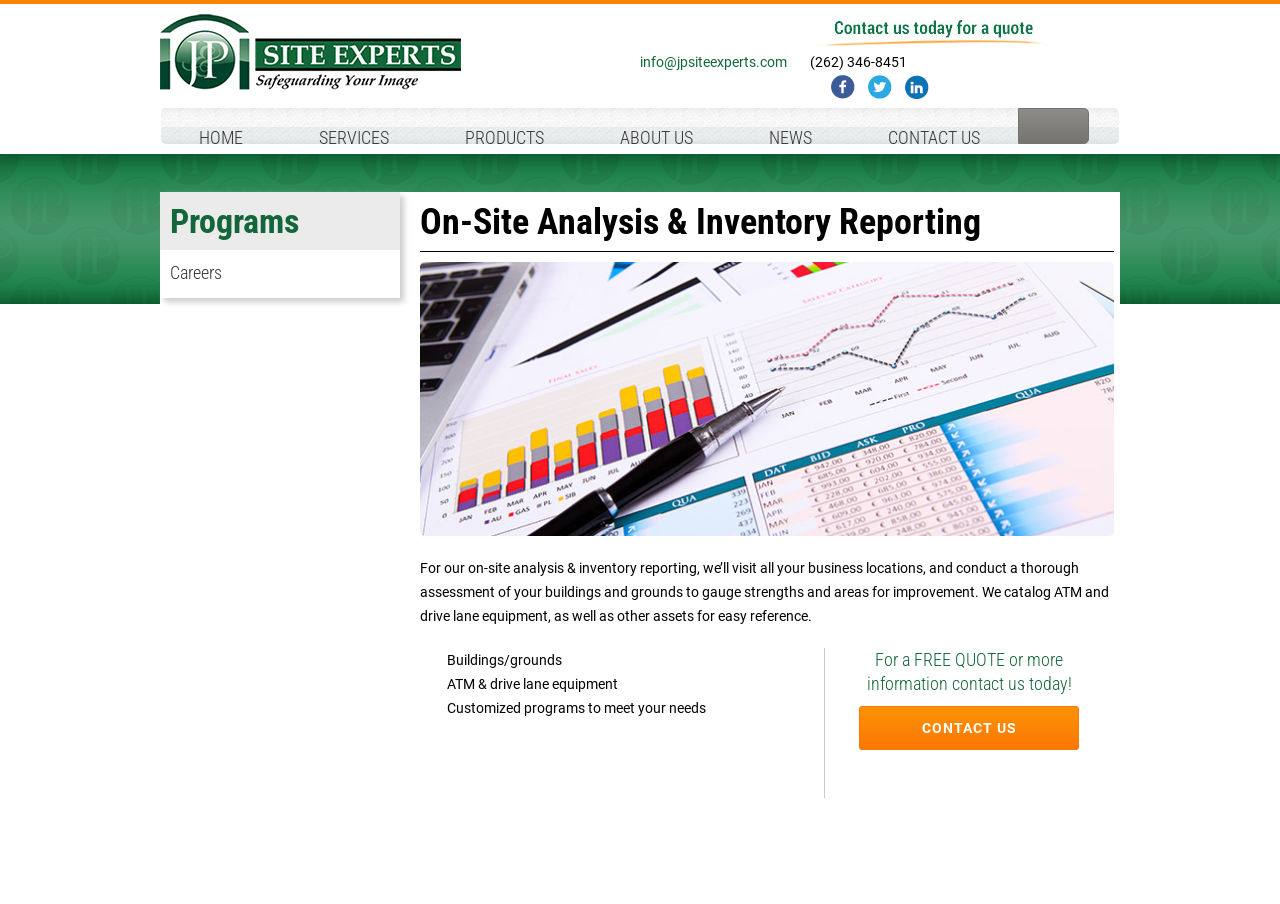What is the phone number?
Using the visual information, reply with a single word or short phrase.

(262) 346-8451